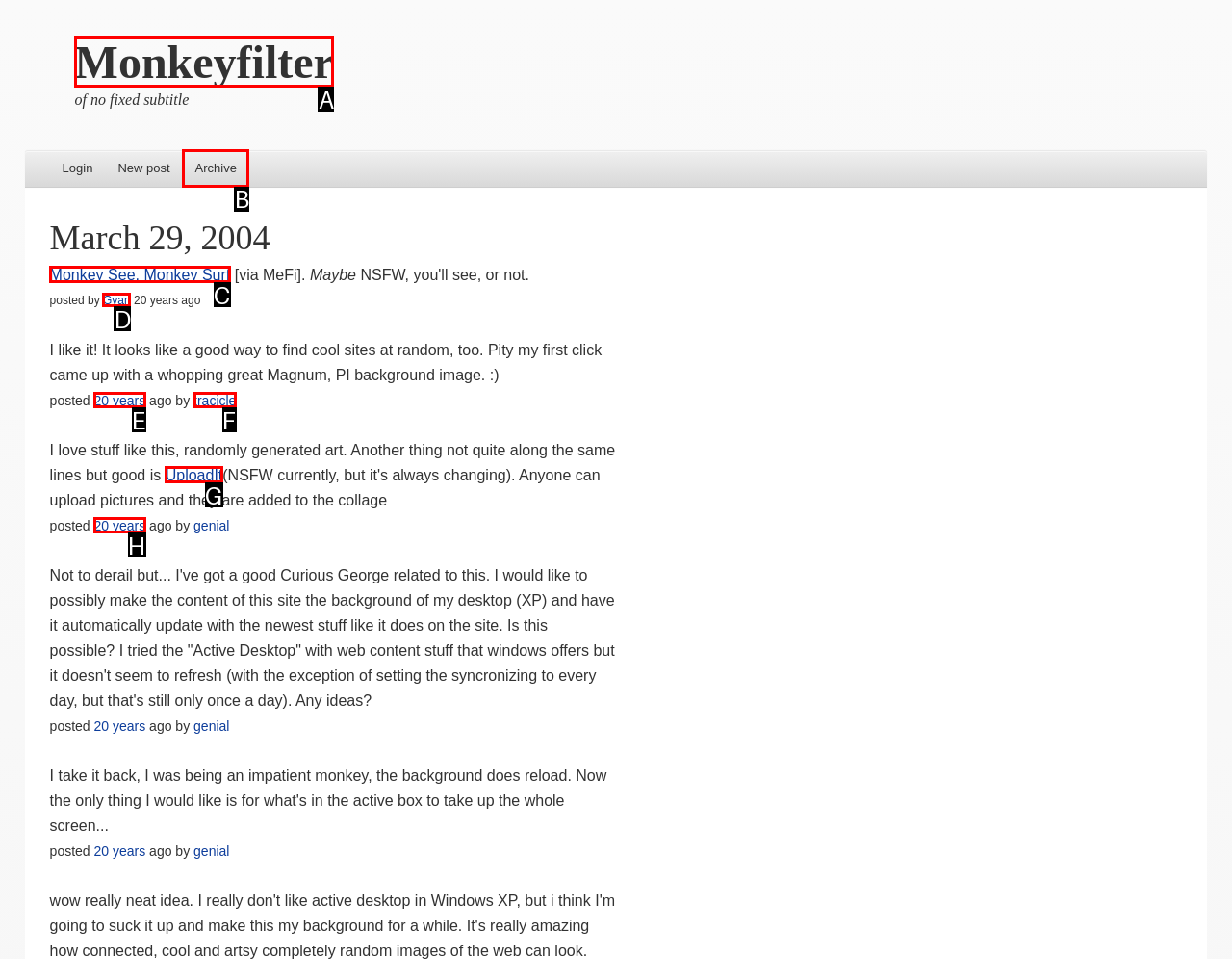Find the option you need to click to complete the following instruction: Click on the 'Archive' link
Answer with the corresponding letter from the choices given directly.

B